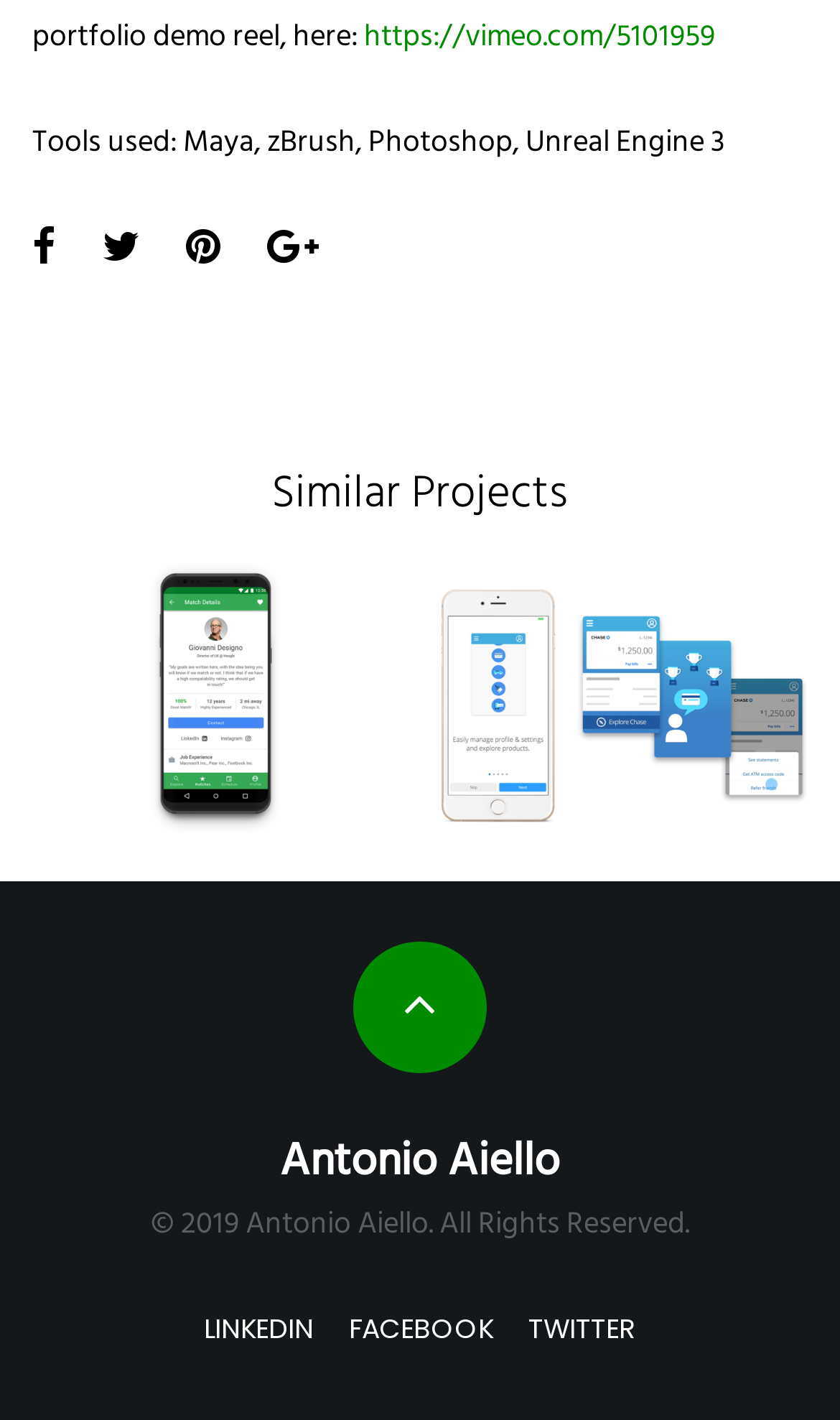Determine the bounding box coordinates for the clickable element required to fulfill the instruction: "Visit Antonio Aiello's LinkedIn profile". Provide the coordinates as four float numbers between 0 and 1, i.e., [left, top, right, bottom].

[0.235, 0.923, 0.382, 0.949]